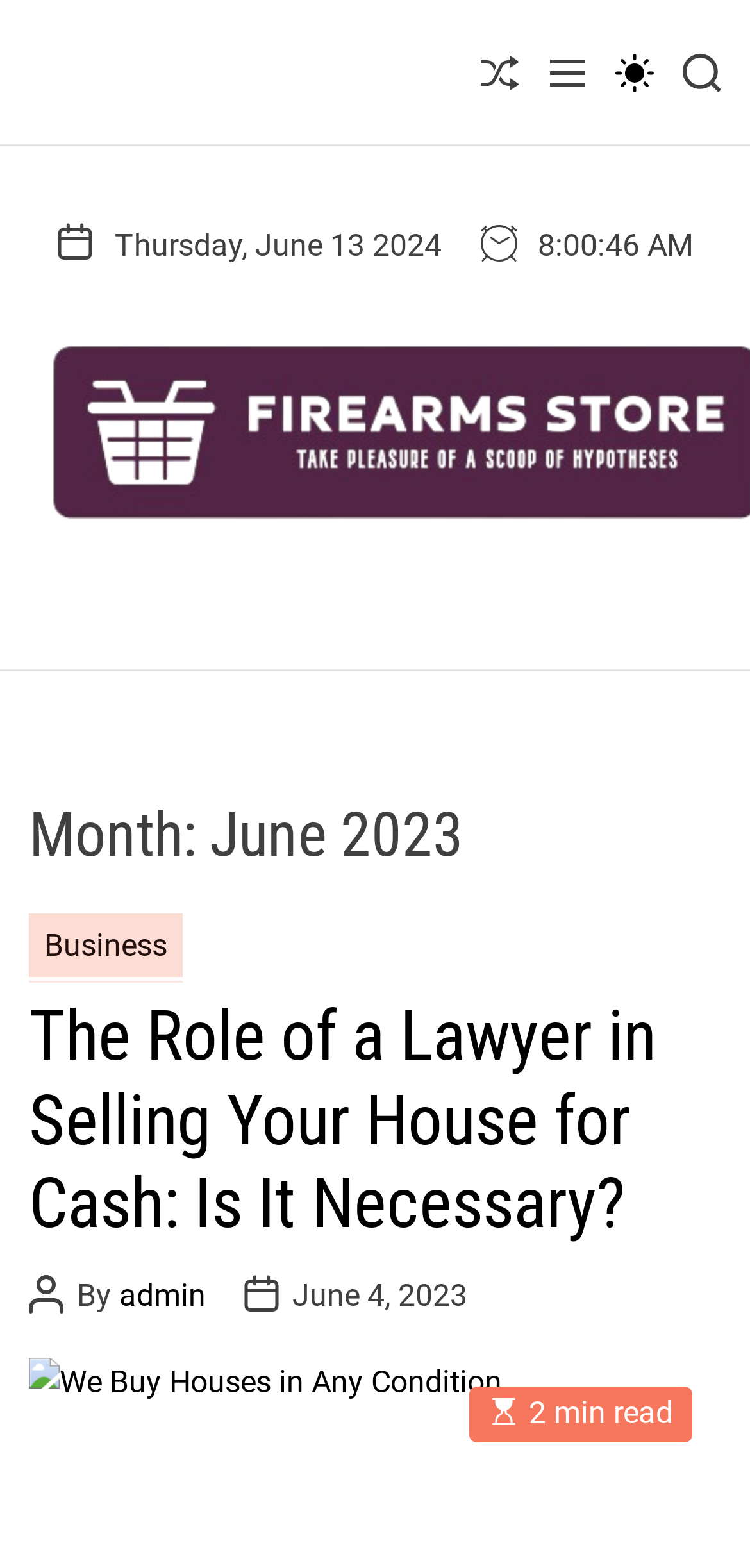Find the bounding box coordinates for the element described here: "Menu".

None